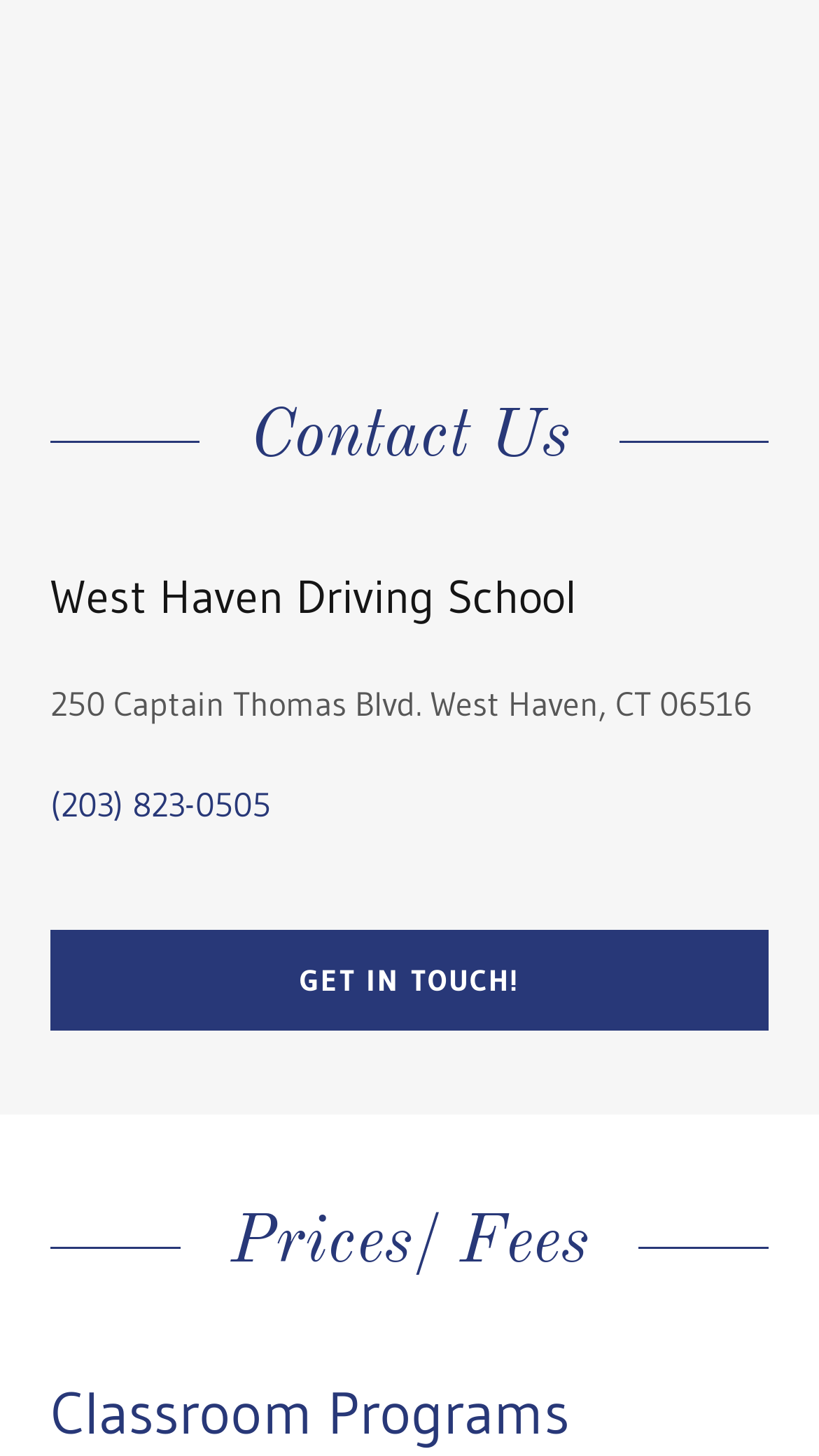Based on the element description (203) 823-0505, identify the bounding box coordinates for the UI element. The coordinates should be in the format (top-left x, top-left y, bottom-right x, bottom-right y) and within the 0 to 1 range.

[0.062, 0.538, 0.331, 0.567]